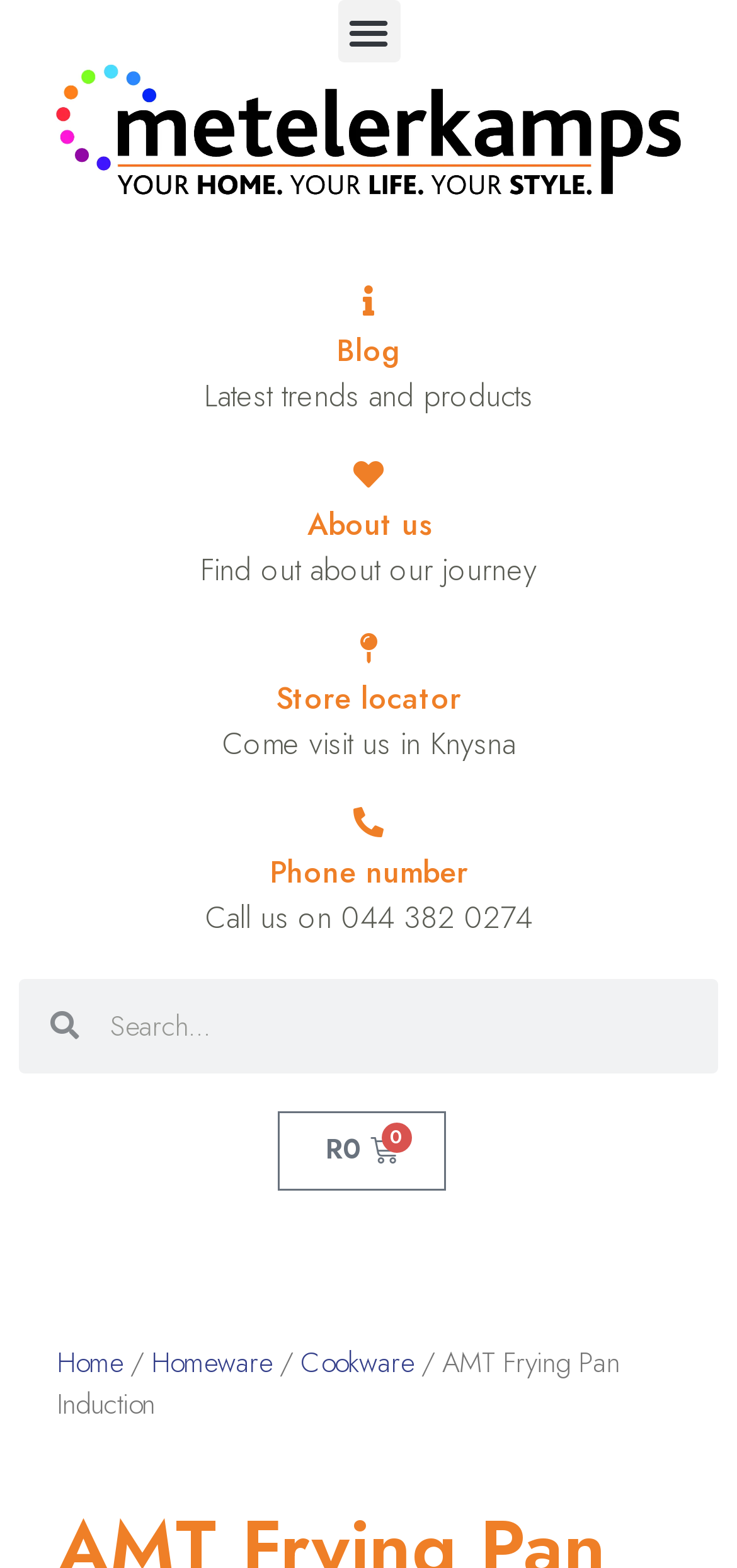Please identify the bounding box coordinates of the element's region that needs to be clicked to fulfill the following instruction: "Toggle the menu". The bounding box coordinates should consist of four float numbers between 0 and 1, i.e., [left, top, right, bottom].

[0.458, 0.0, 0.542, 0.04]